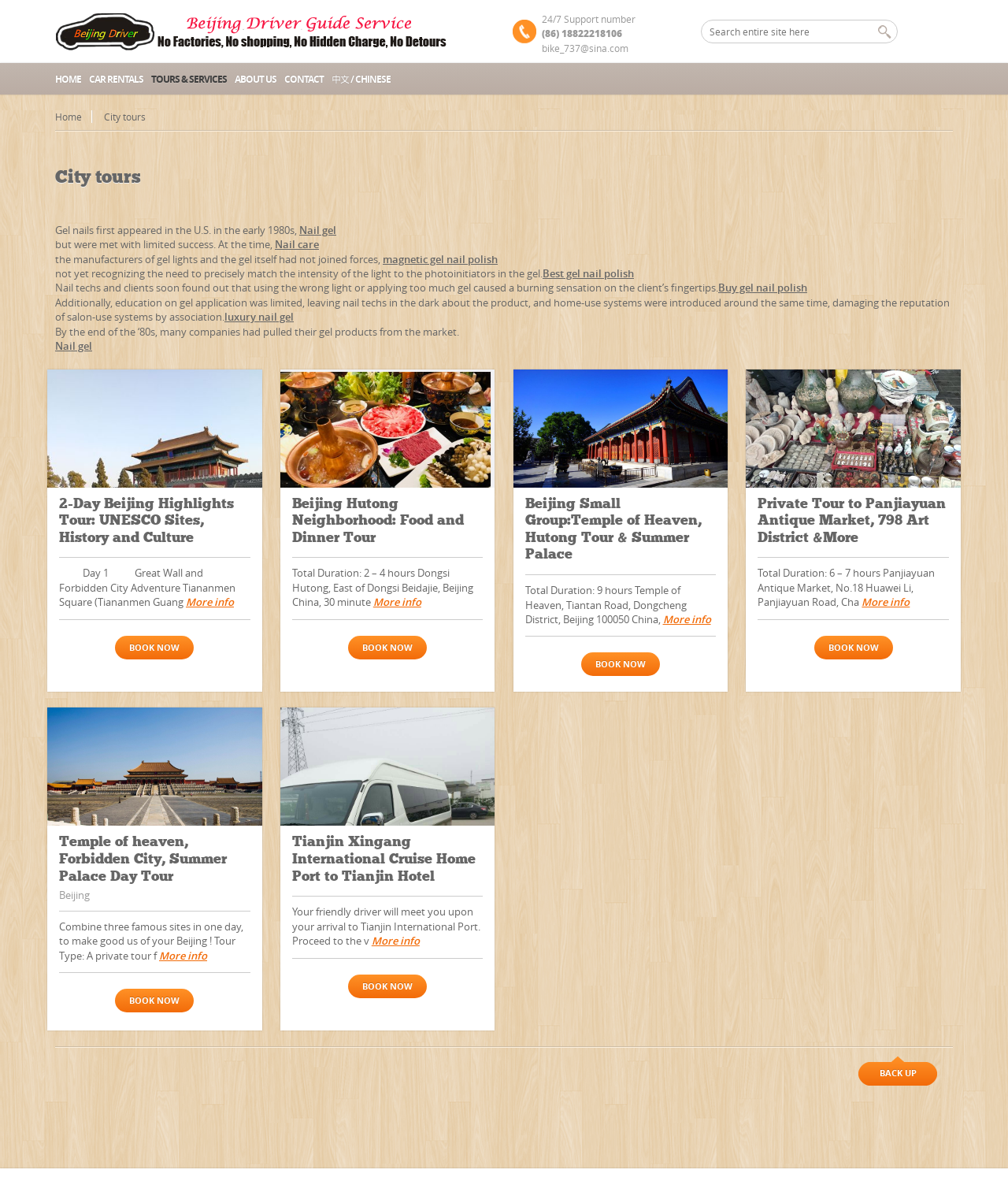Respond with a single word or phrase to the following question: What is the phone number for 24/7 support?

(86) 18822218106